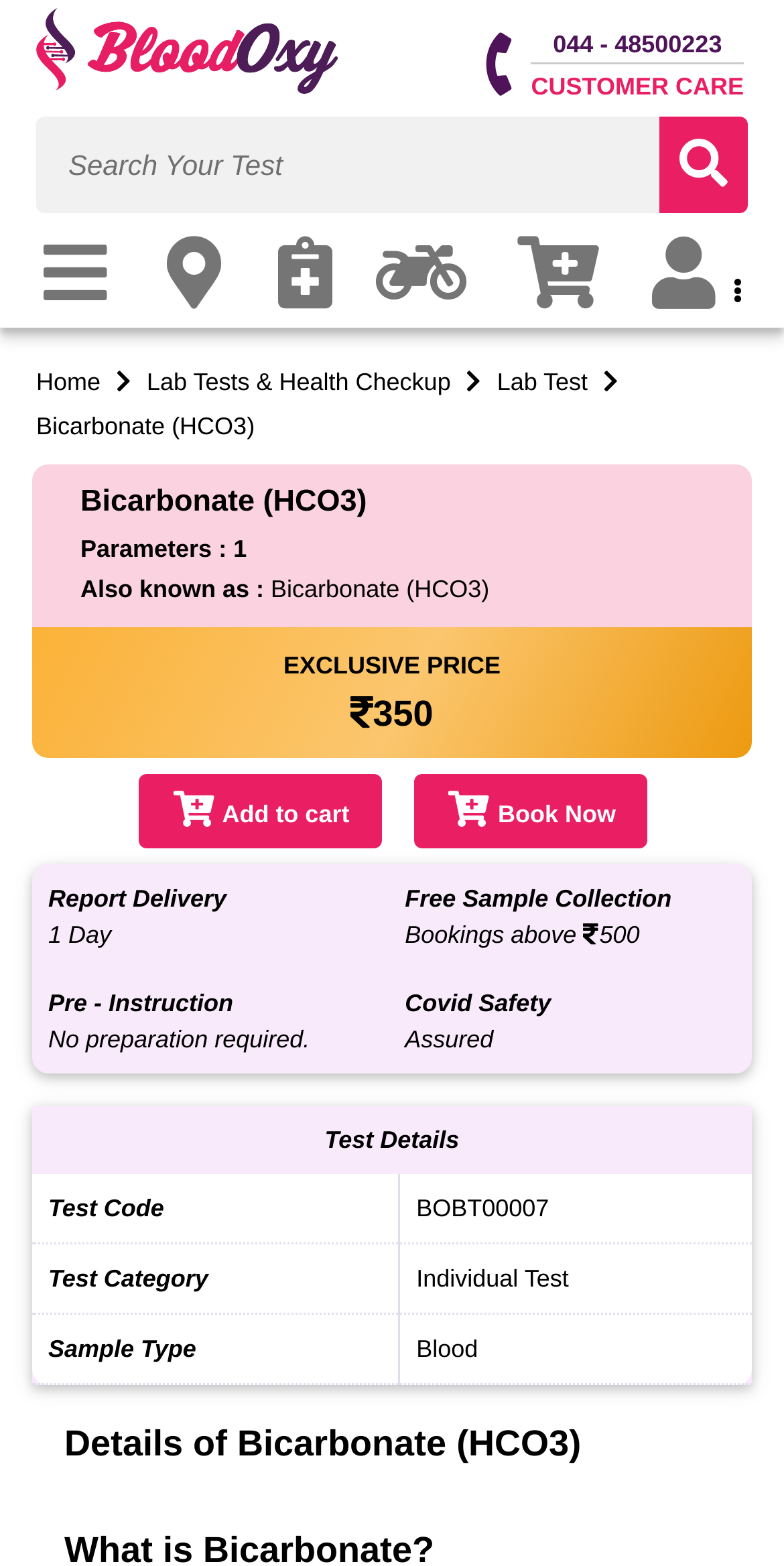What is the test category of the Bicarbonate (HCO3) test?
Answer the question using a single word or phrase, according to the image.

Individual Test